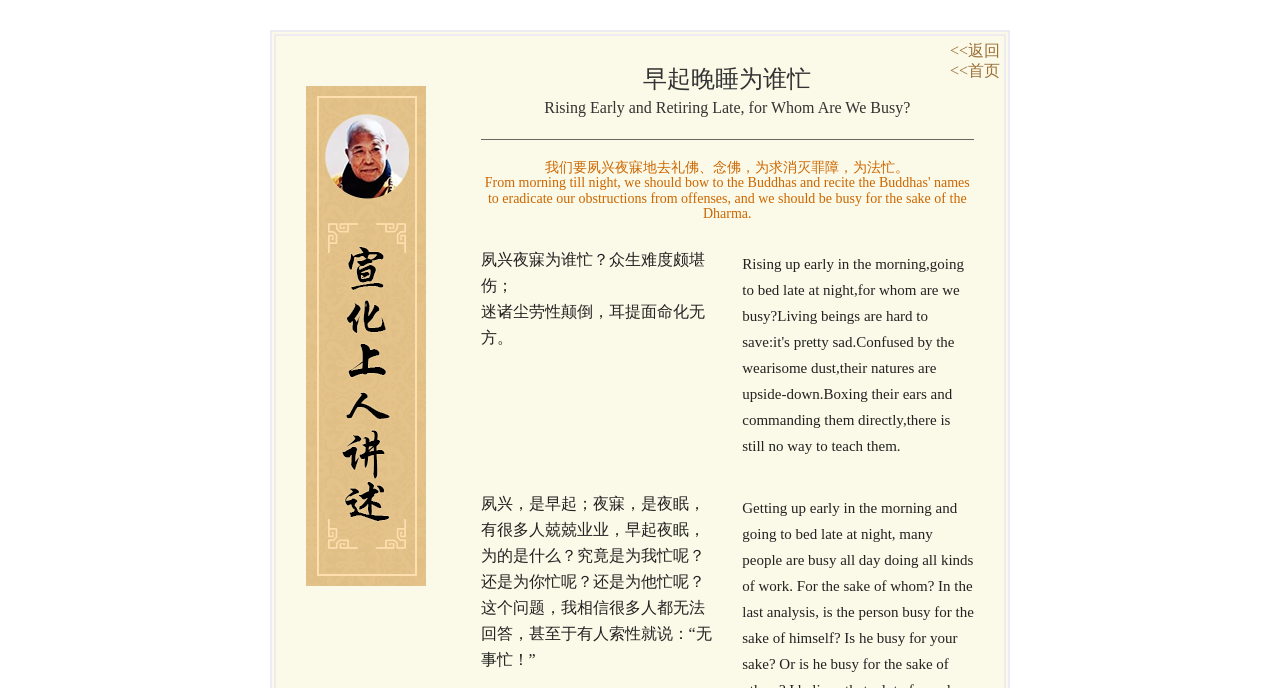Reply to the question with a single word or phrase:
What is the orientation of the separator?

Horizontal